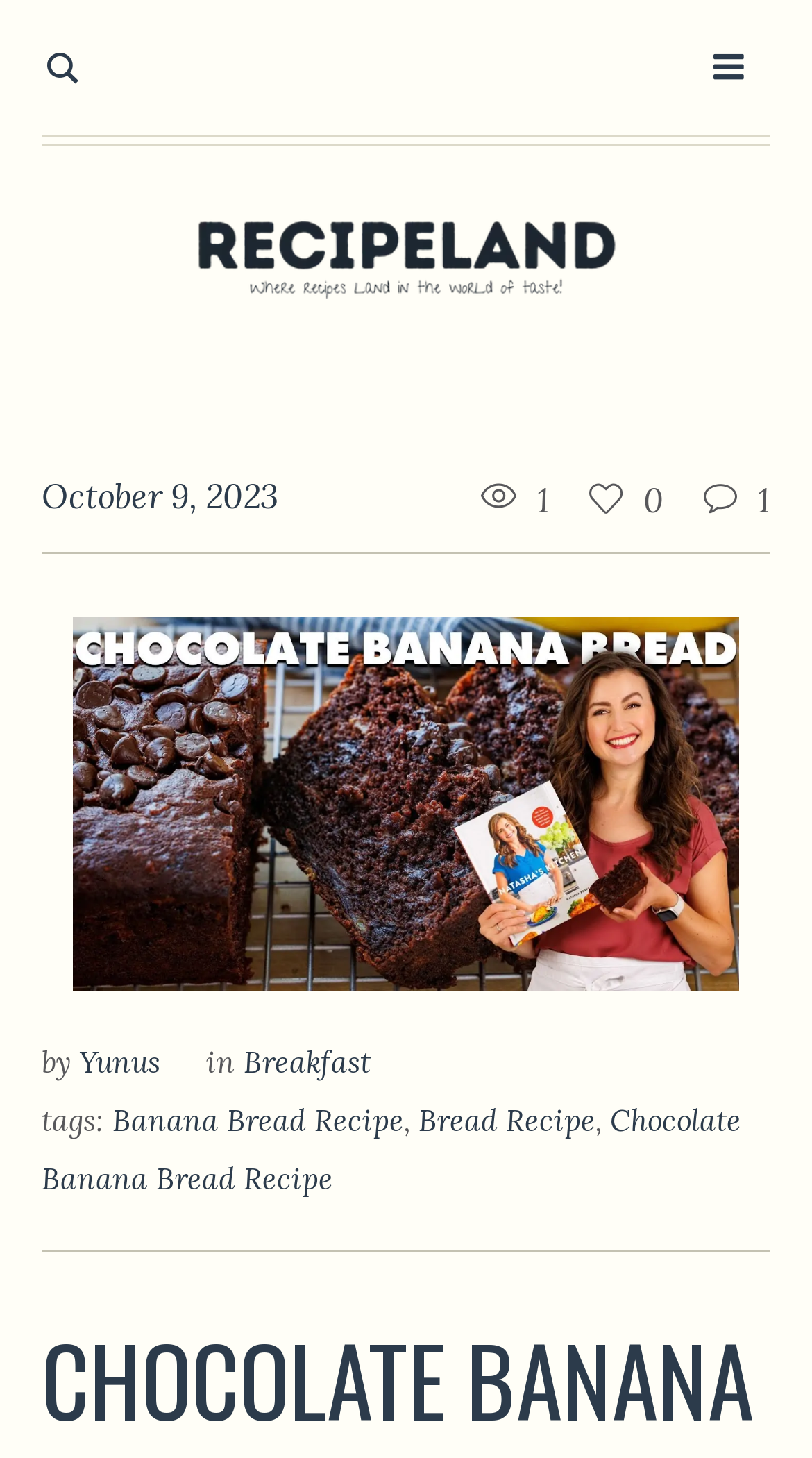Using a single word or phrase, answer the following question: 
What is the main ingredient of the recipe?

Banana Bread